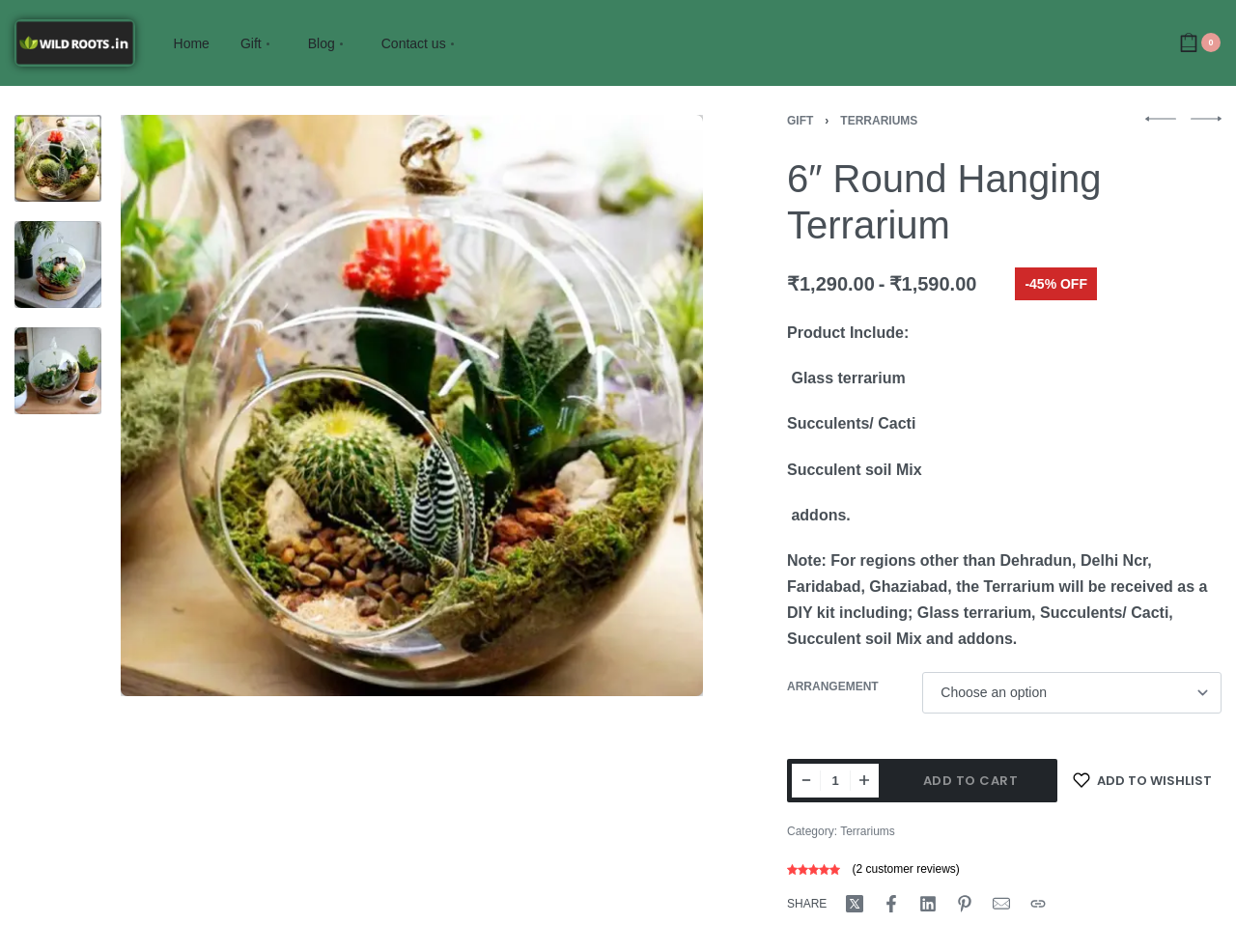Identify the bounding box coordinates of the part that should be clicked to carry out this instruction: "Open the gallery".

[0.098, 0.121, 0.568, 0.732]